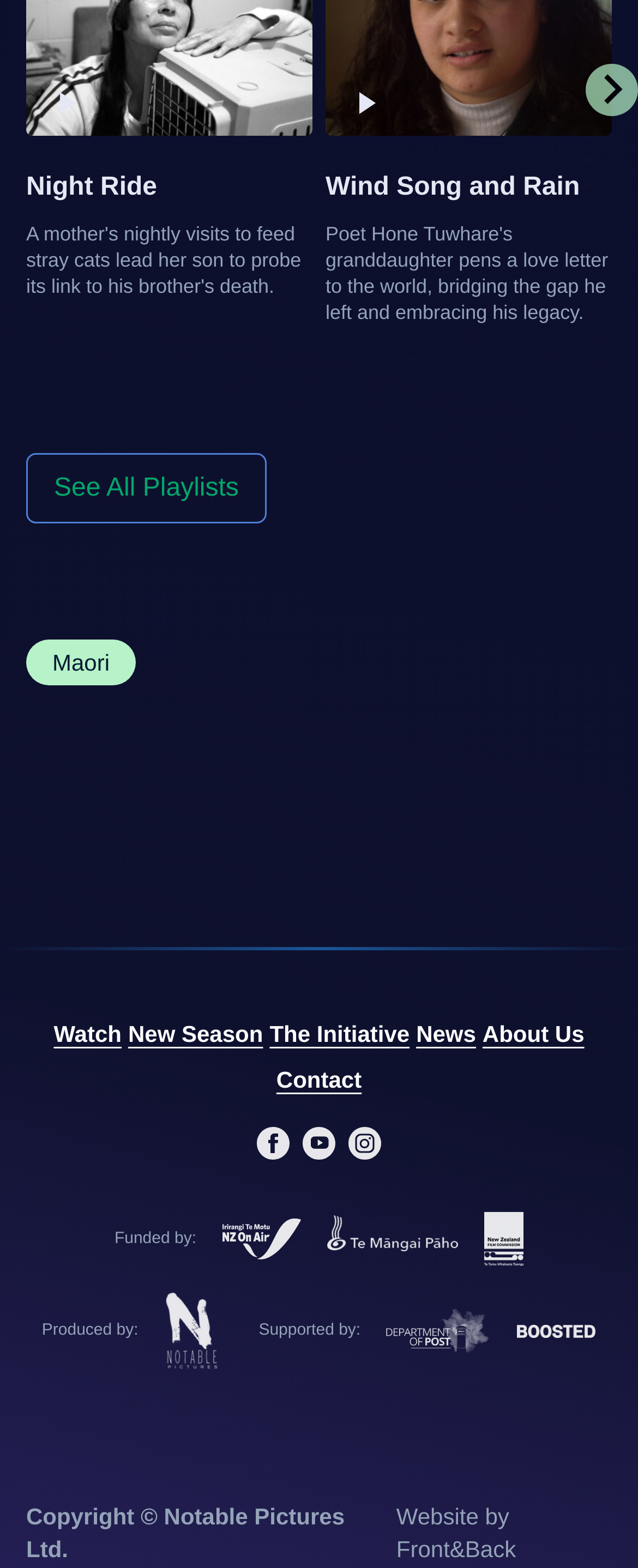Find the bounding box coordinates of the element to click in order to complete this instruction: "Click the 'Watch' link". The bounding box coordinates must be four float numbers between 0 and 1, denoted as [left, top, right, bottom].

[0.084, 0.651, 0.191, 0.668]